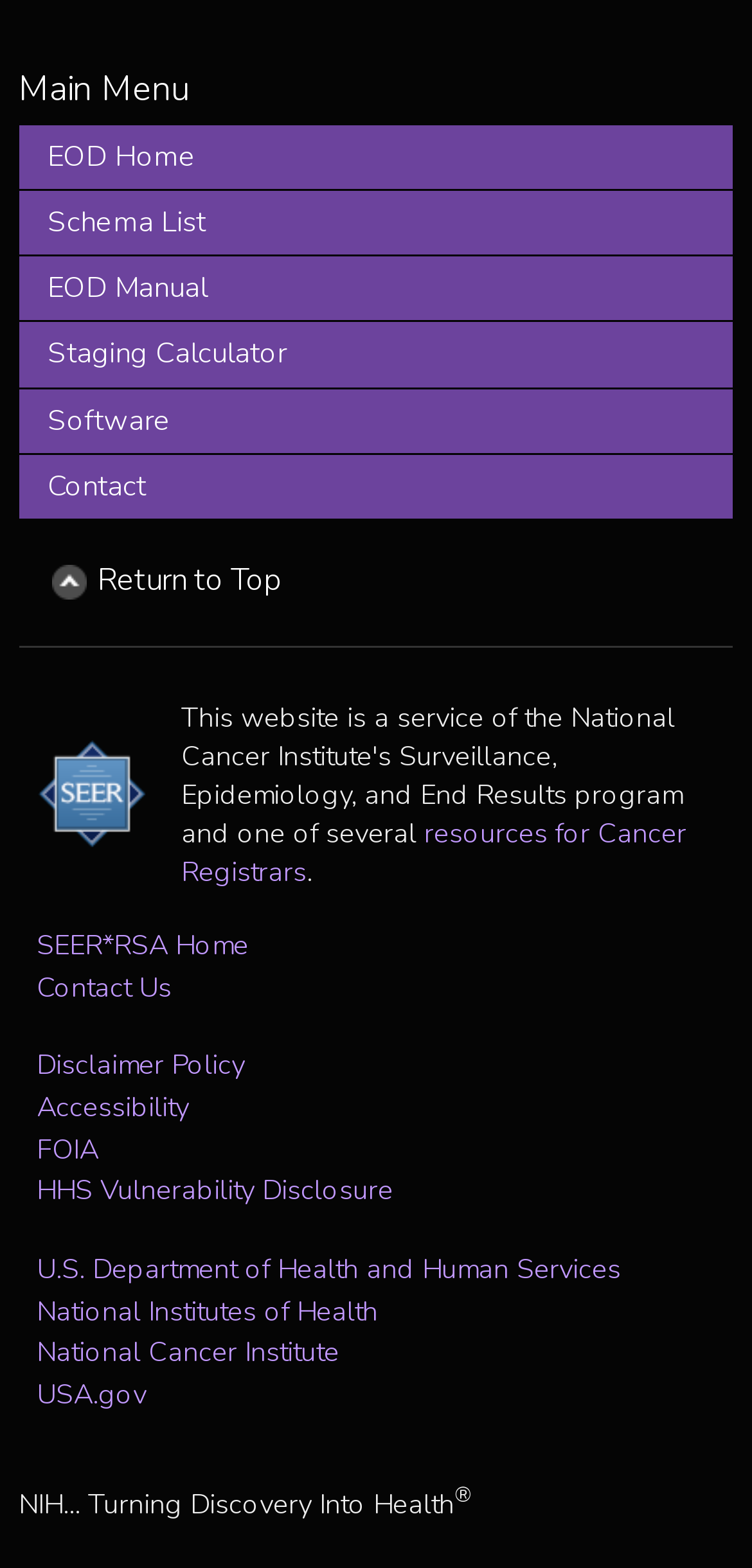What is the purpose of the 'Return to Top' link?
Look at the screenshot and provide an in-depth answer.

I inferred the purpose of the 'Return to Top' link by its name and its position on the page, which suggests that it allows users to quickly navigate back to the top of the page.